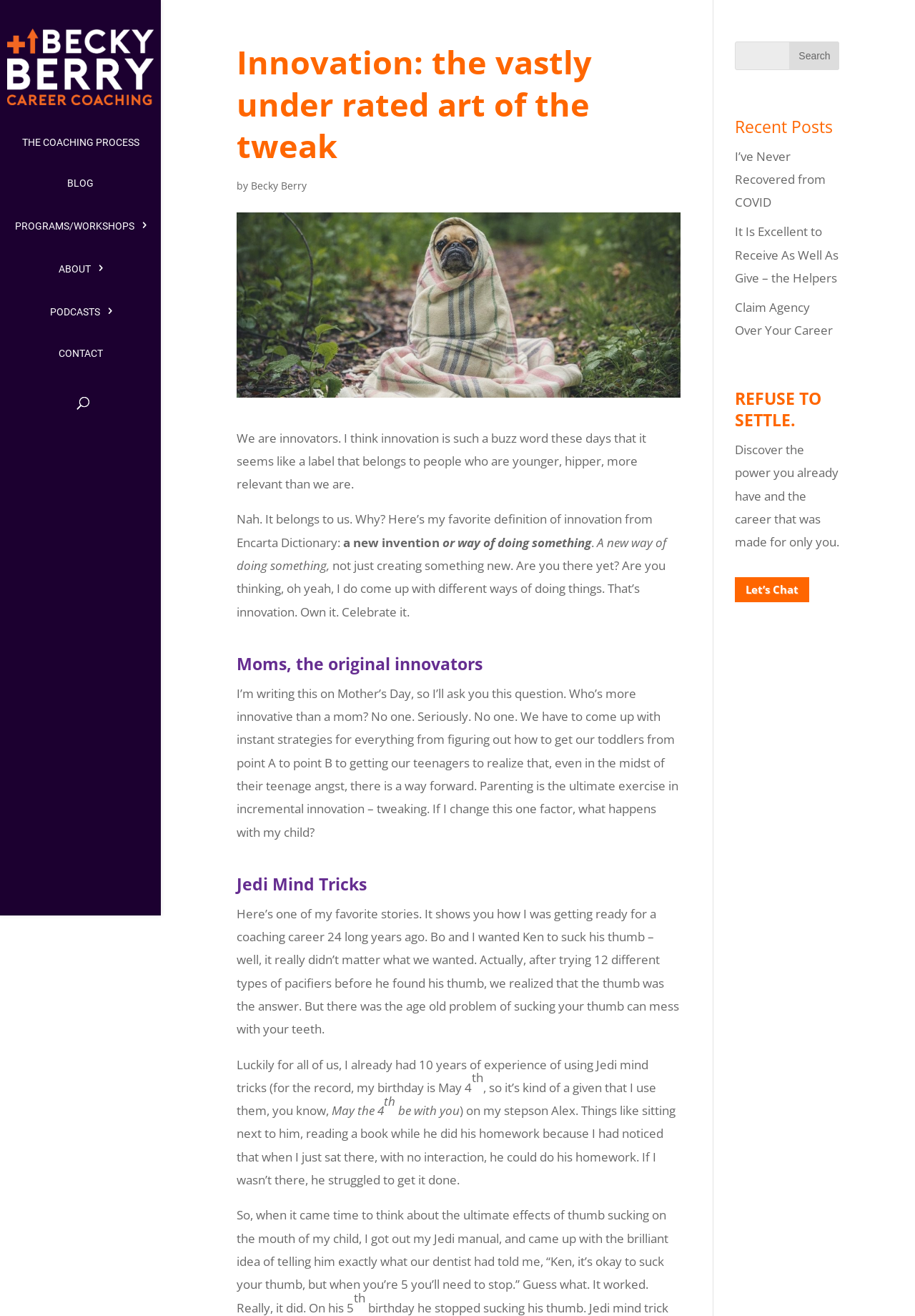Kindly provide the bounding box coordinates of the section you need to click on to fulfill the given instruction: "Contact Becky Berry".

[0.008, 0.263, 0.199, 0.284]